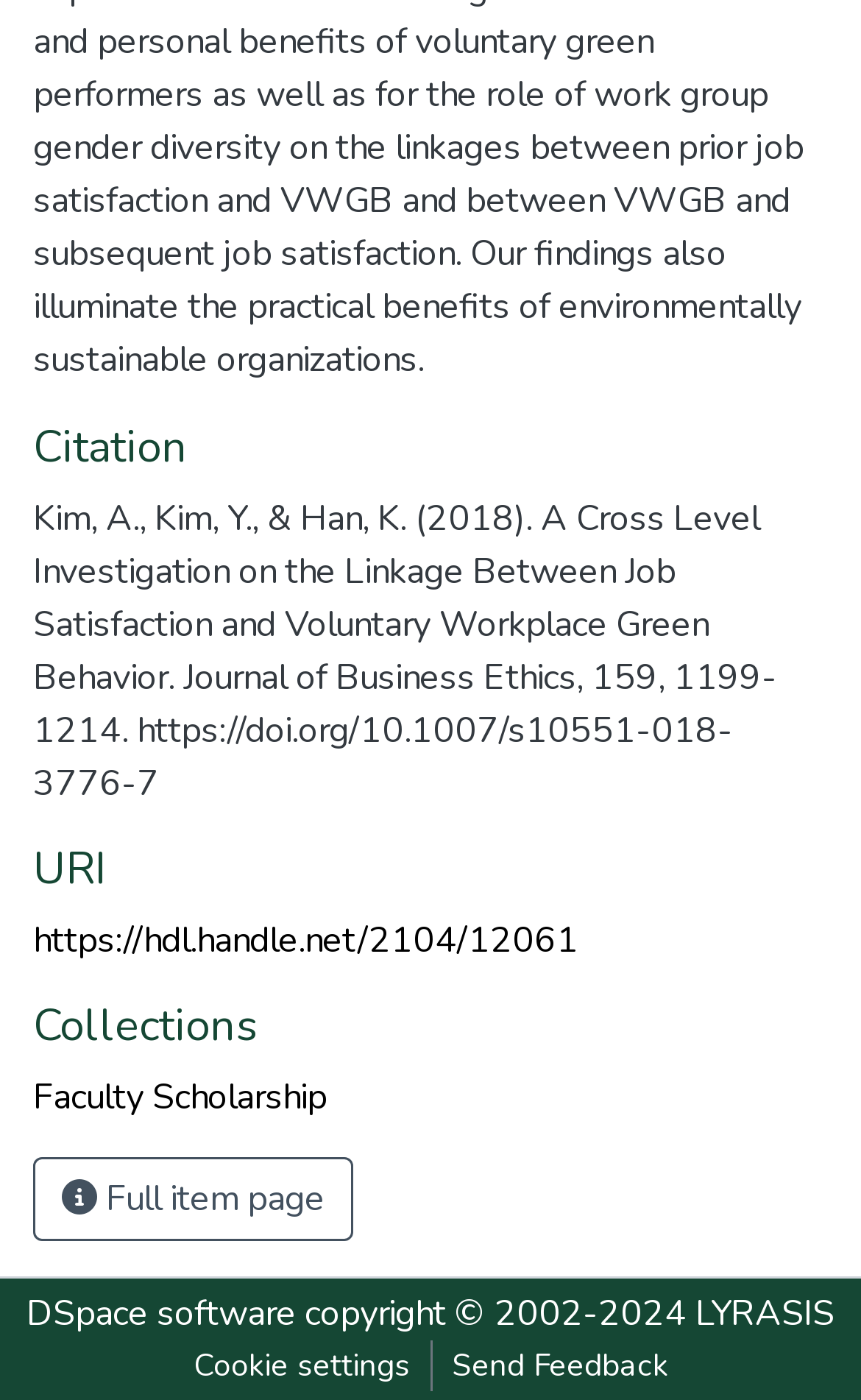What is the copyright year range of the webpage?
Please use the visual content to give a single word or phrase answer.

2002-2024